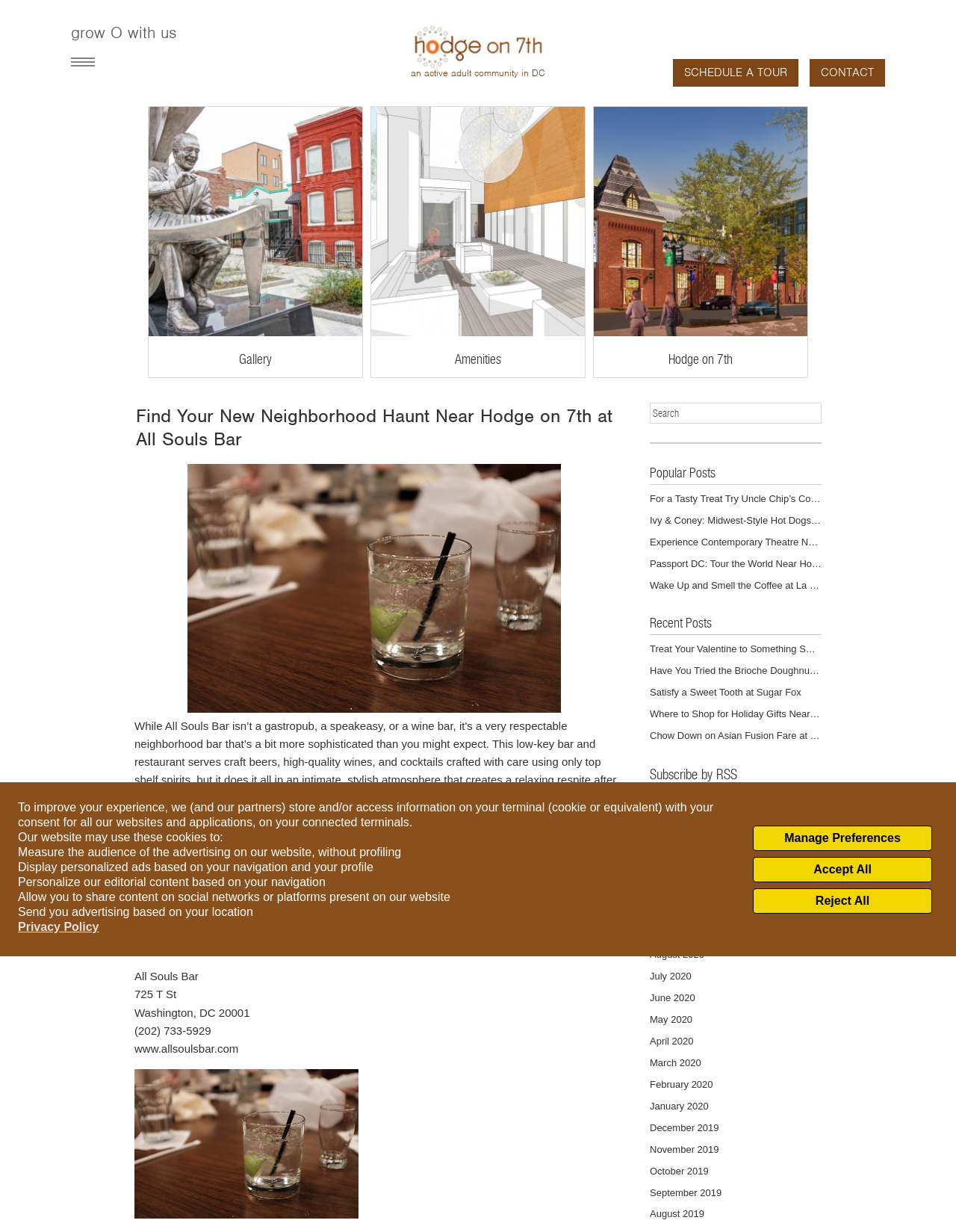Answer the question briefly using a single word or phrase: 
What is the purpose of the search textbox?

Search